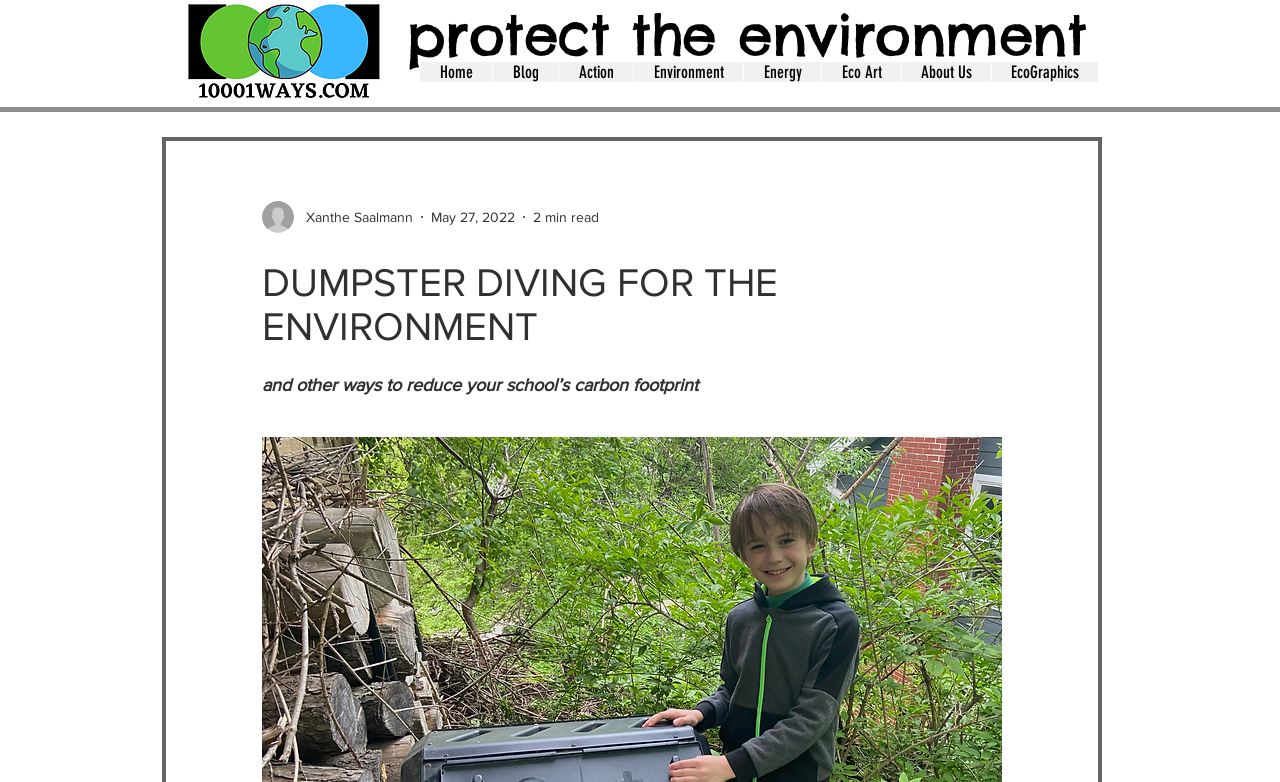What is the main topic of the webpage?
Answer with a single word or short phrase according to what you see in the image.

Environment